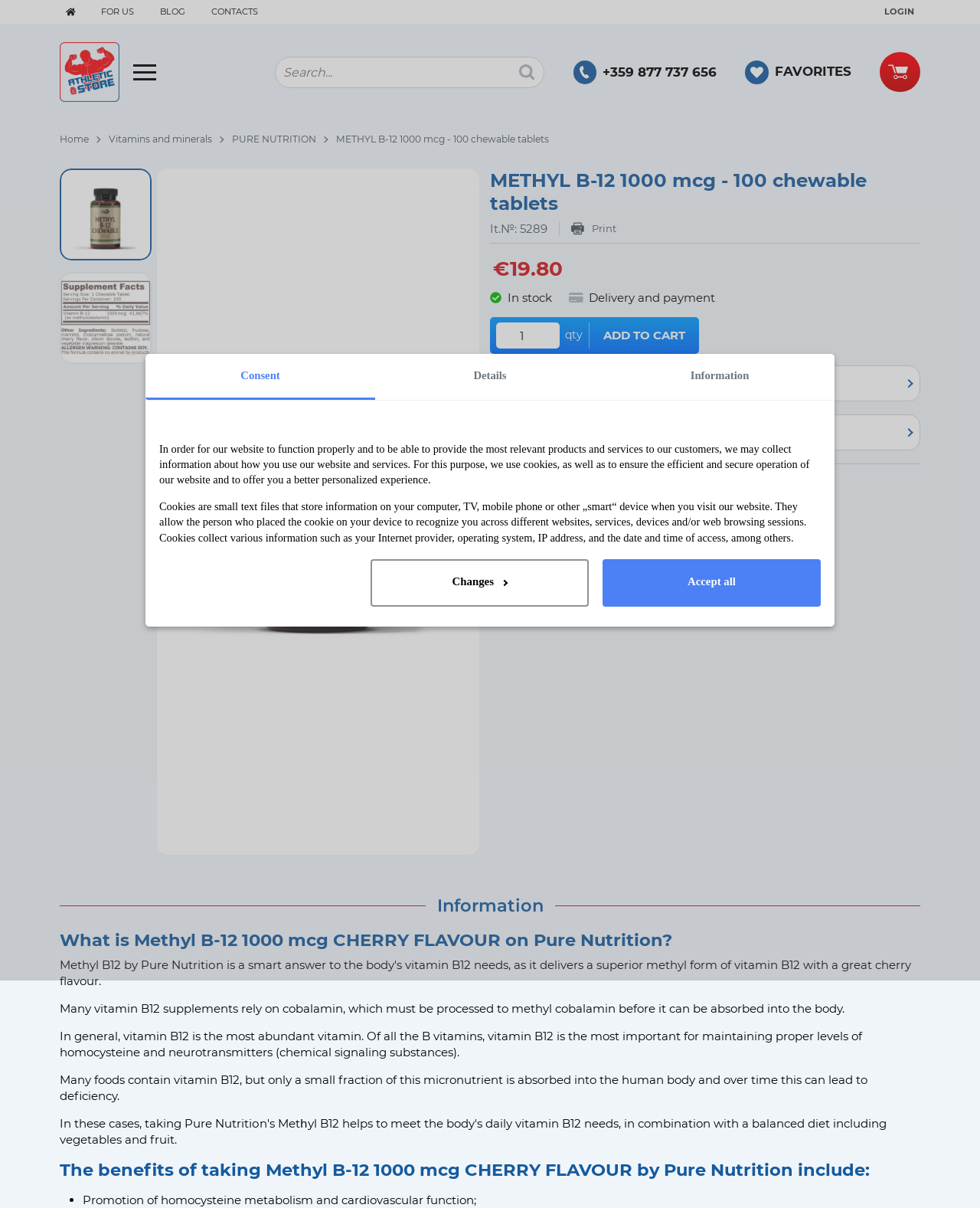Please reply with a single word or brief phrase to the question: 
What is the rating of the product?

5 stars